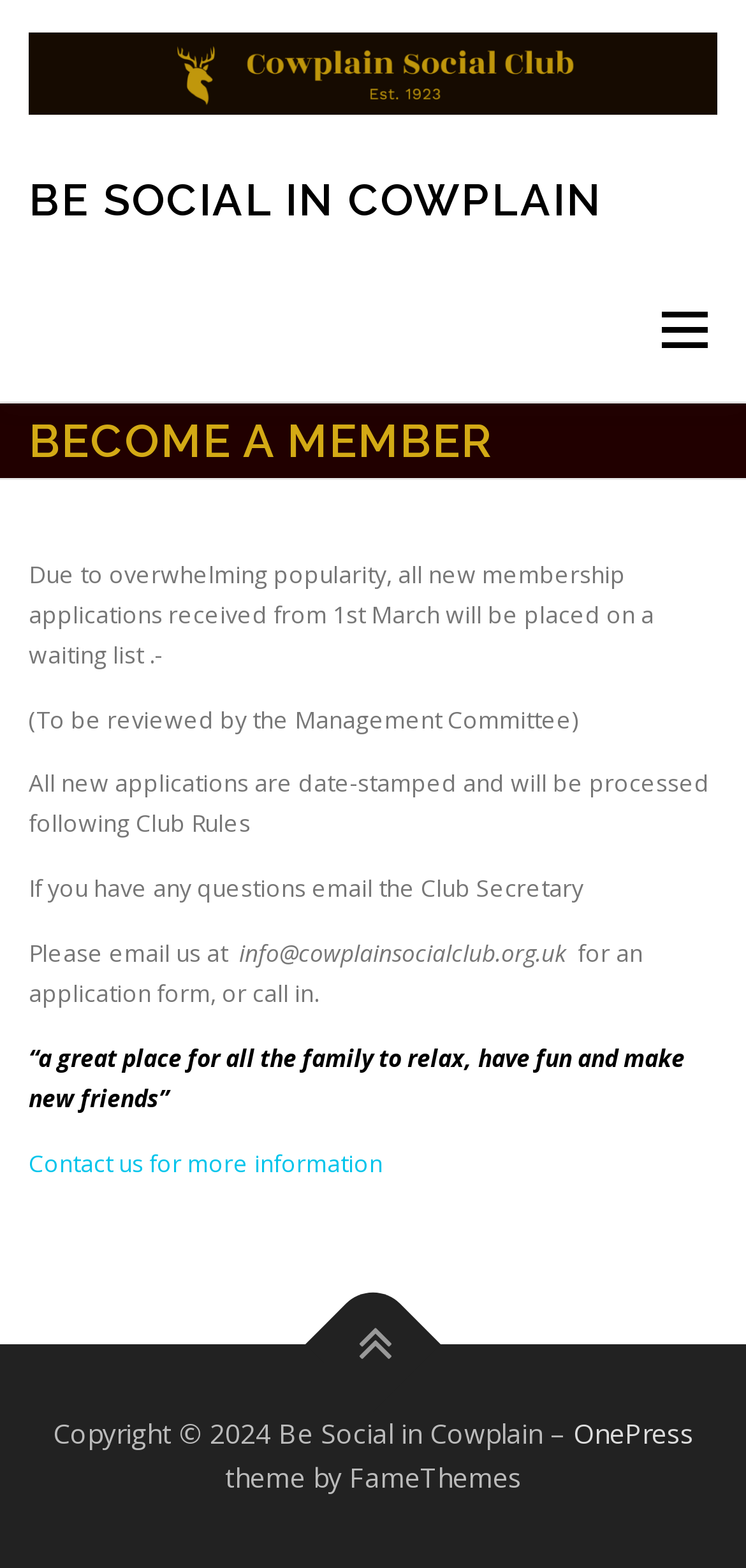Please find and generate the text of the main heading on the webpage.

BECOME A MEMBER